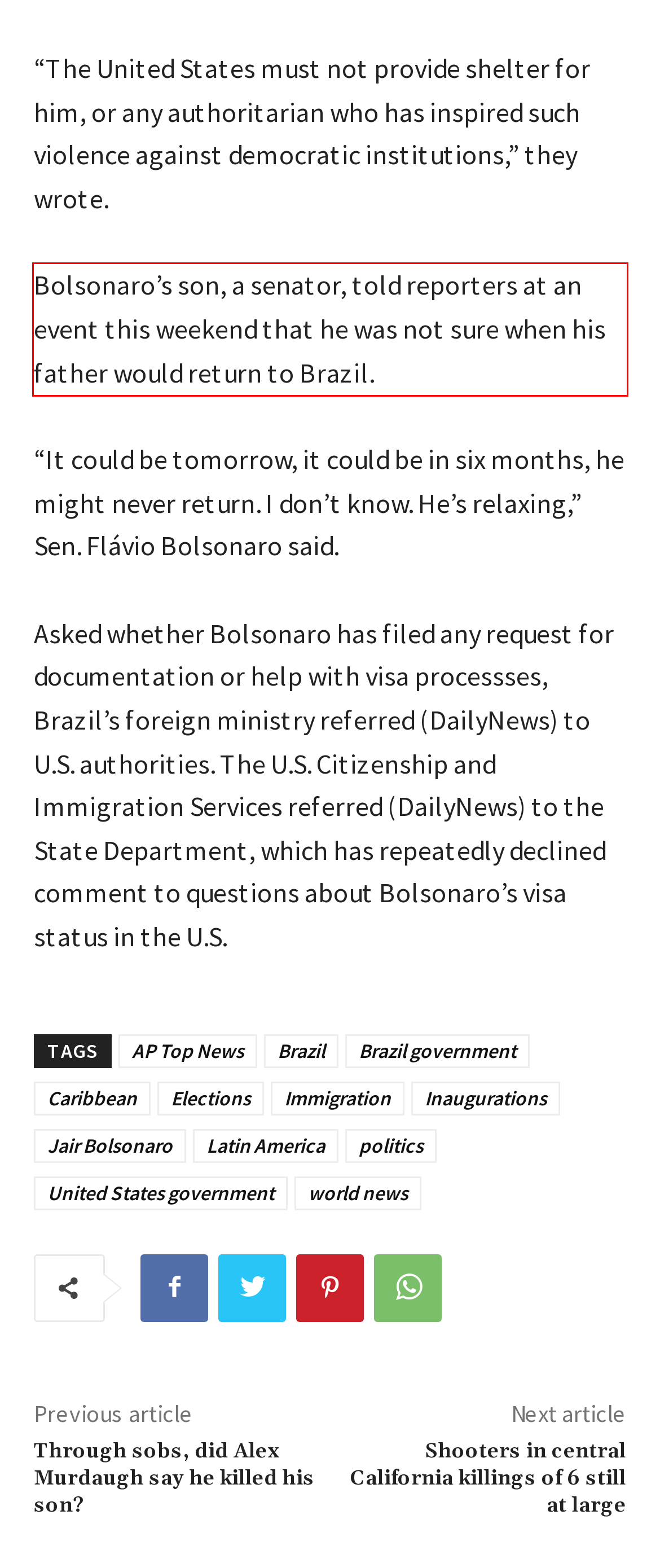From the provided screenshot, extract the text content that is enclosed within the red bounding box.

Bolsonaro’s son, a senator, told reporters at an event this weekend that he was not sure when his father would return to Brazil.